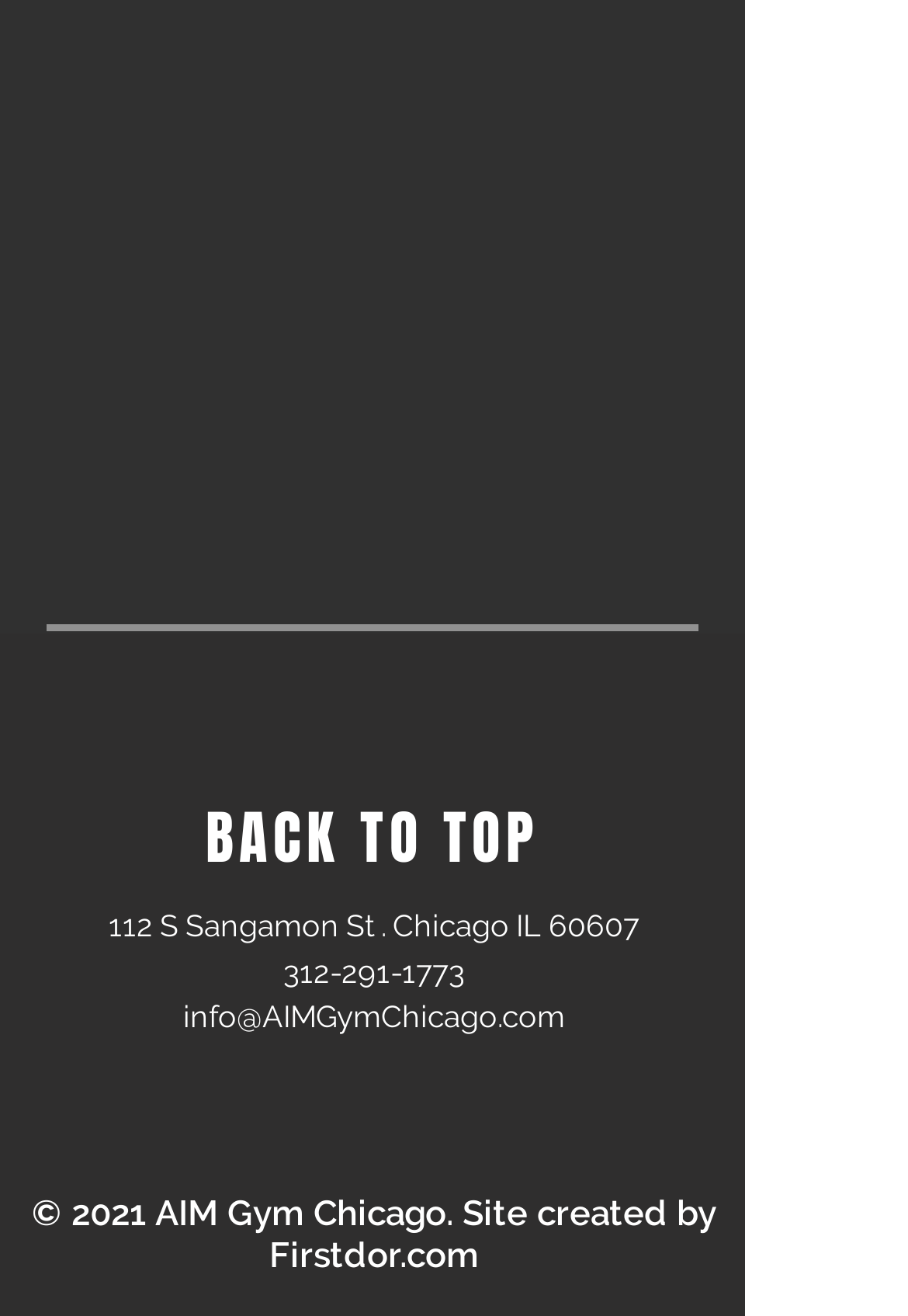Respond to the following query with just one word or a short phrase: 
What is the phone number of AIM Gym Chicago?

312-291-1773